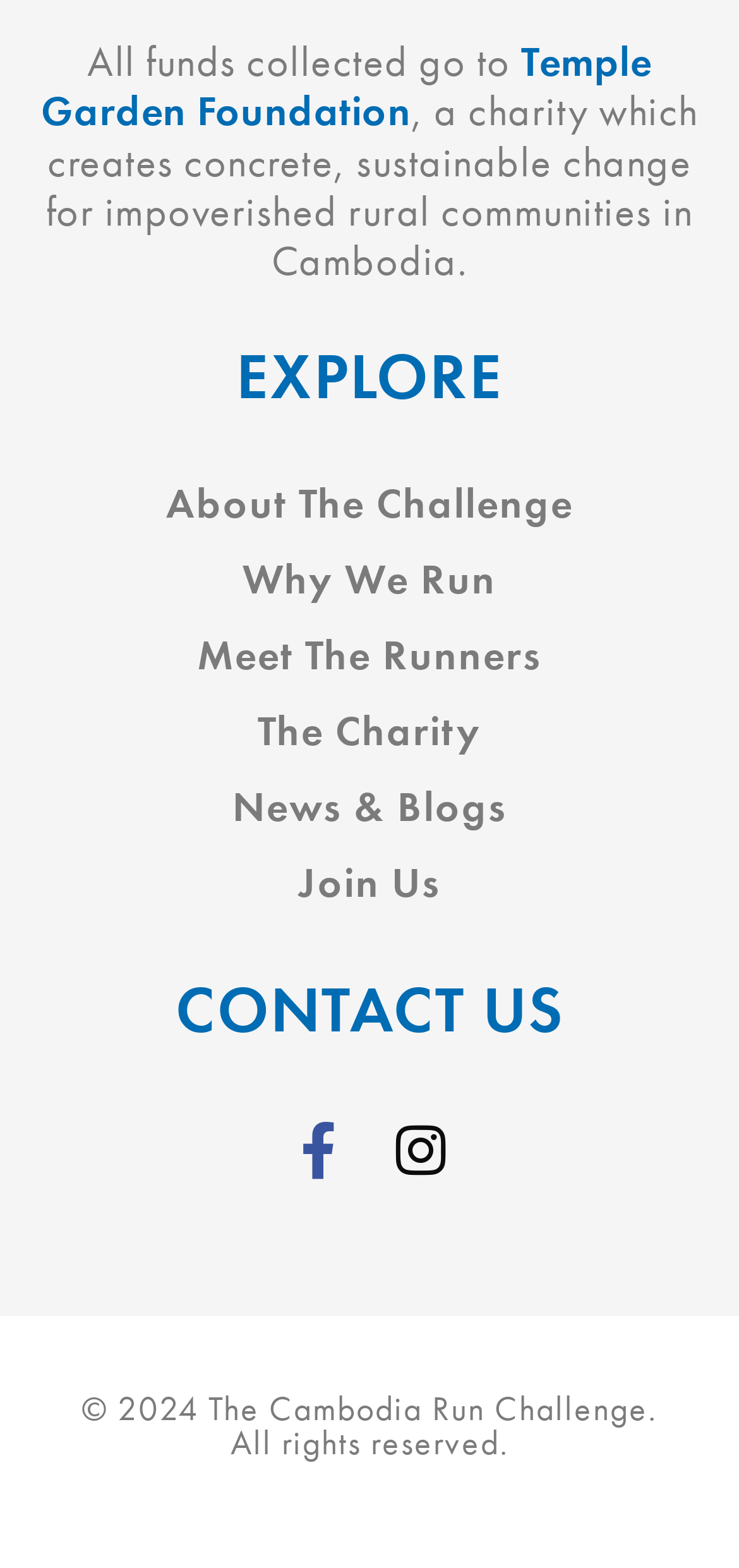Identify the bounding box coordinates of the specific part of the webpage to click to complete this instruction: "visit Facebook page".

[0.362, 0.701, 0.5, 0.766]